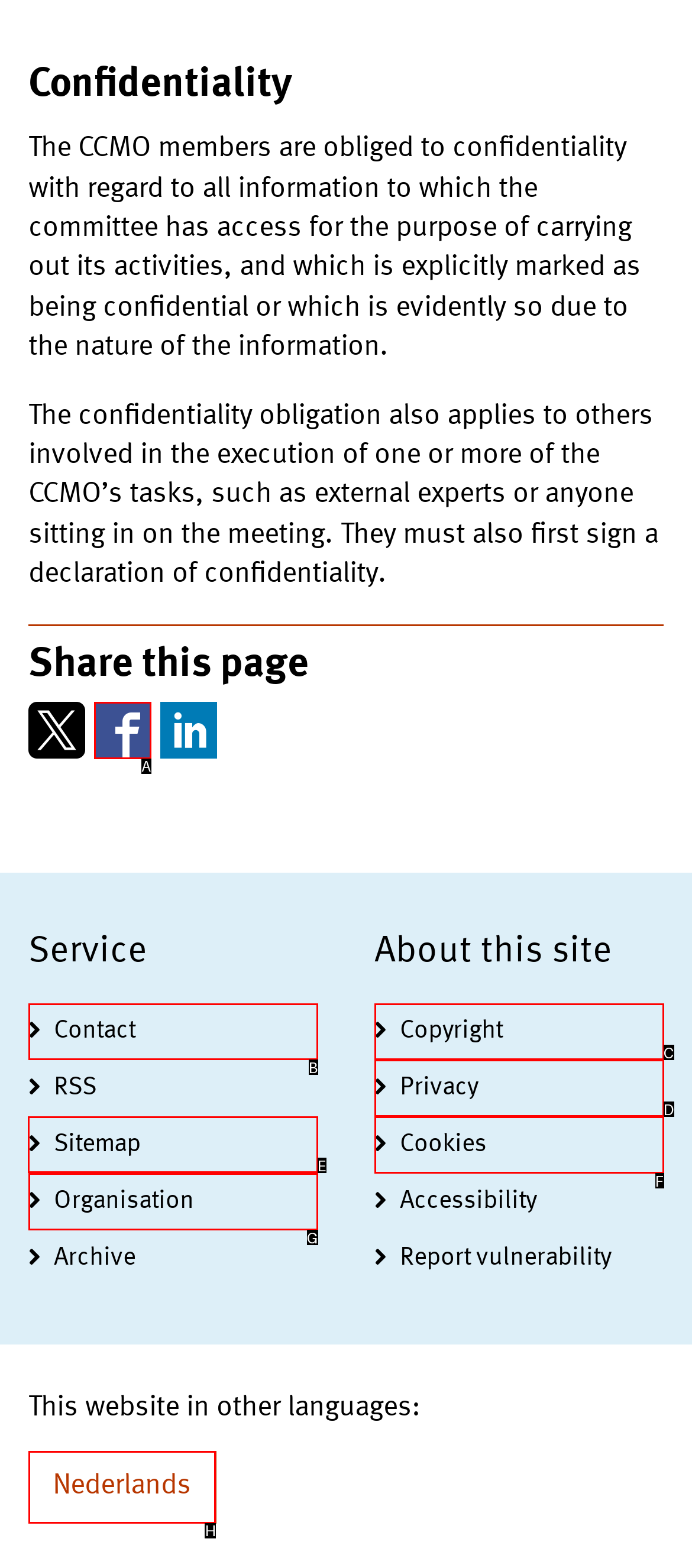Determine the letter of the UI element I should click on to complete the task: View the sitemap from the provided choices in the screenshot.

E